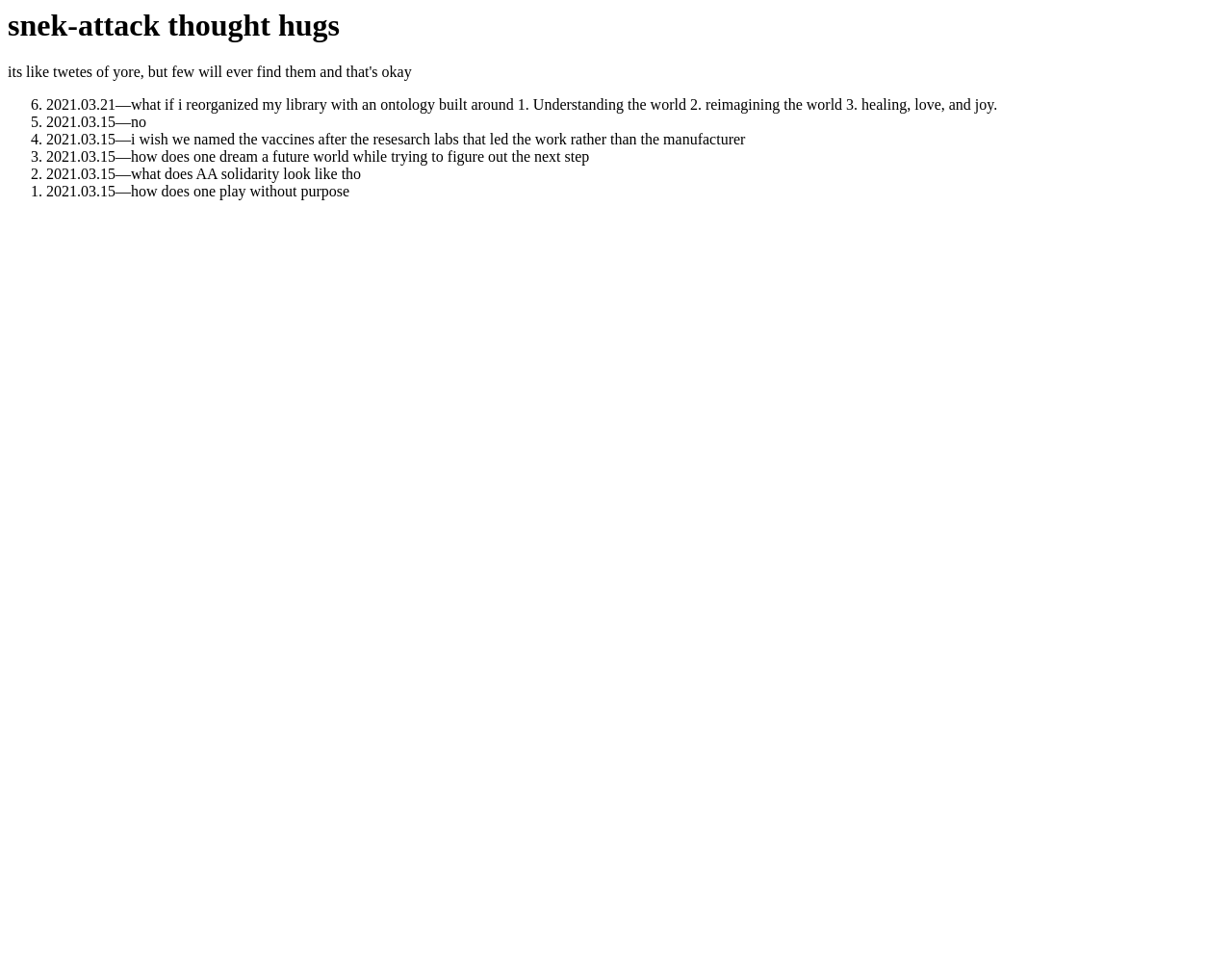Are the posts organized in chronological order?
Answer the question using a single word or phrase, according to the image.

yes